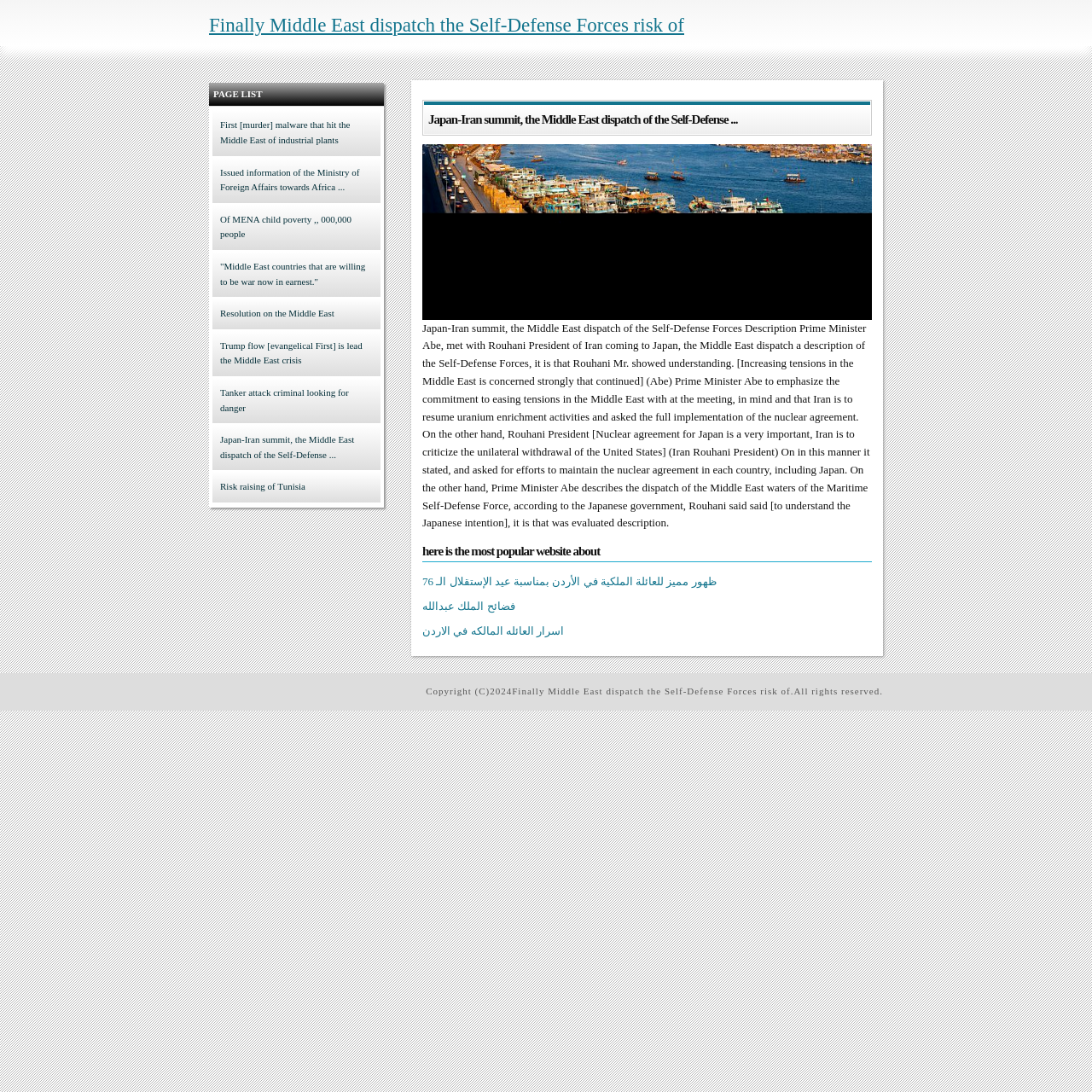What is the topic of the main article?
Could you please answer the question thoroughly and with as much detail as possible?

I read the StaticText element with the description of the article, which mentions the Japan-Iran summit and the Middle East dispatch of the Self-Defense Forces.